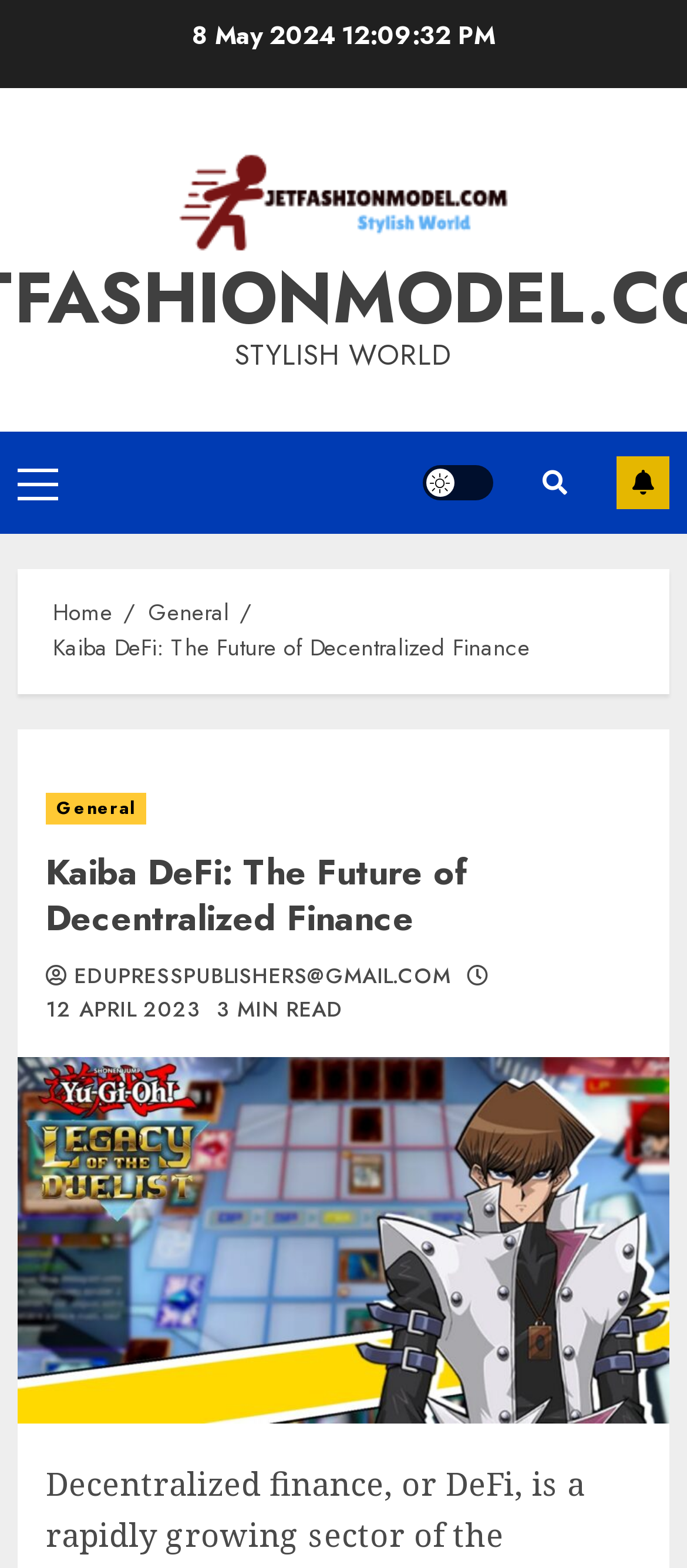What is the email address of the publisher?
Identify the answer in the screenshot and reply with a single word or phrase.

EDUPRESSPUBLISHERS@GMAIL.COM